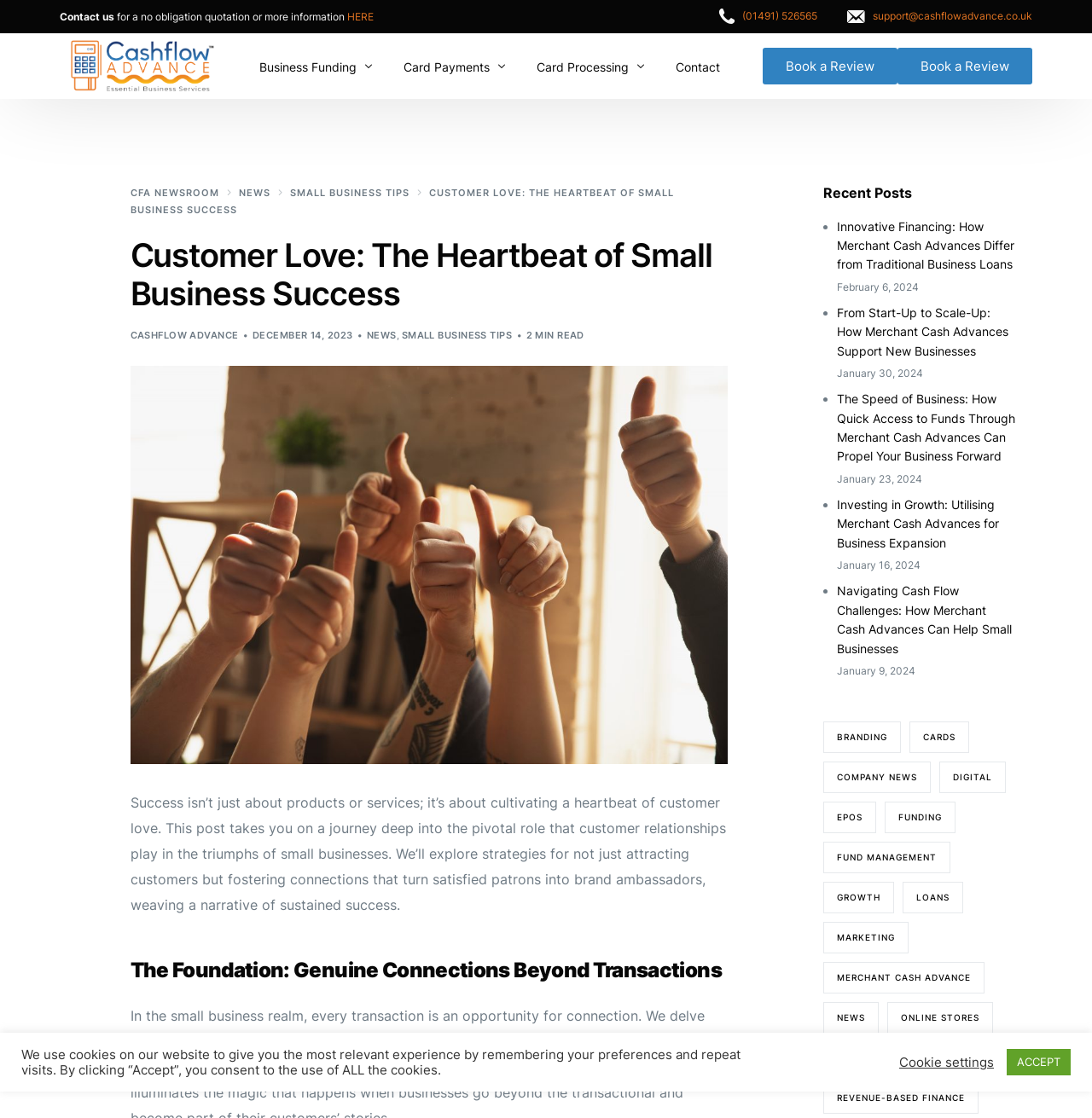Please specify the bounding box coordinates of the clickable section necessary to execute the following command: "Call (01491) 526565 for support".

[0.68, 0.01, 0.748, 0.019]